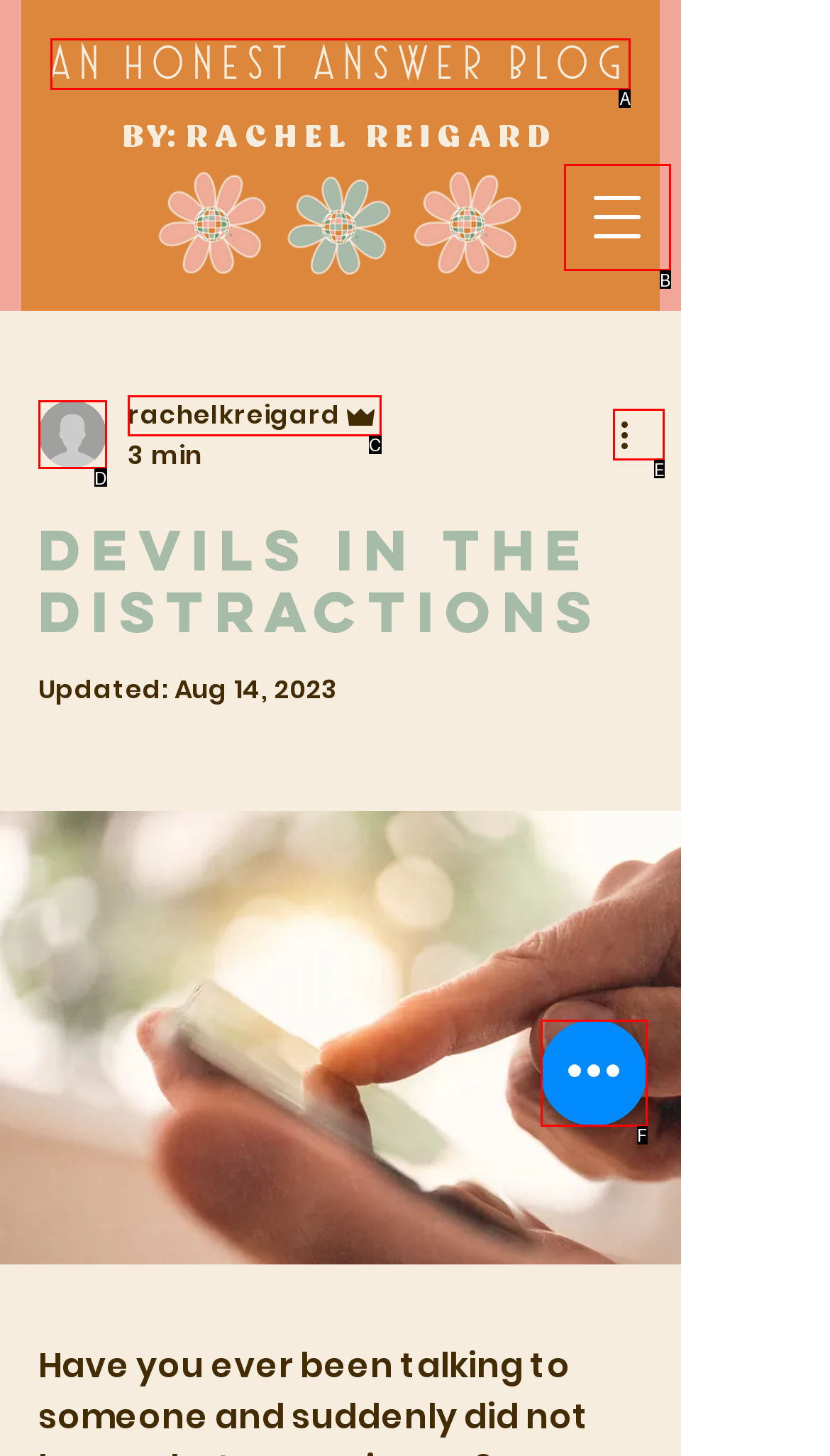From the given choices, determine which HTML element matches the description: rachelkreigard. Reply with the appropriate letter.

C